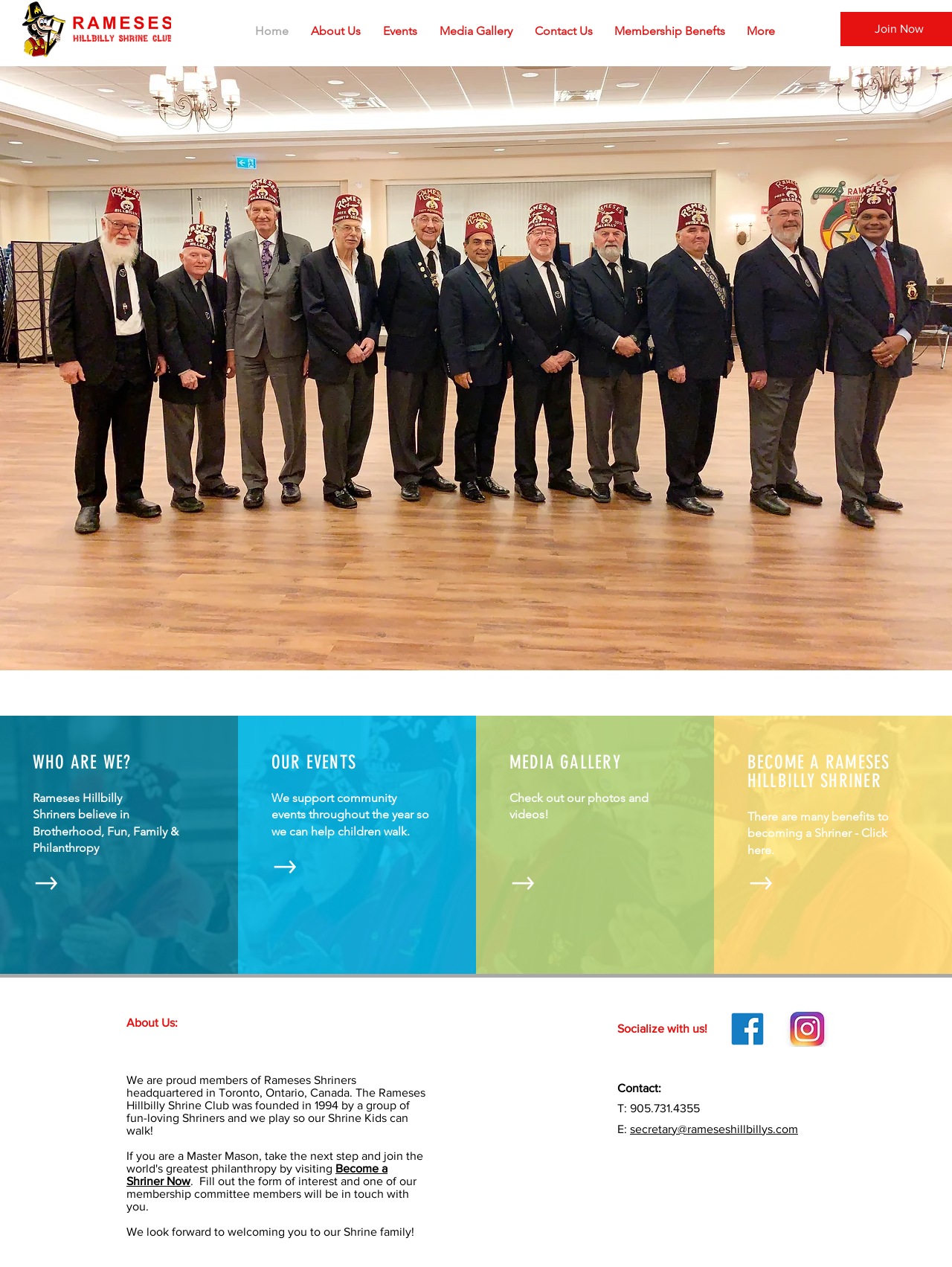What is the phone number of the Rameses Hillbilly Shriners?
Based on the content of the image, thoroughly explain and answer the question.

The phone number of the Rameses Hillbilly Shriners can be found in the 'Contact:' section of the webpage, which is located at the bottom of the page.